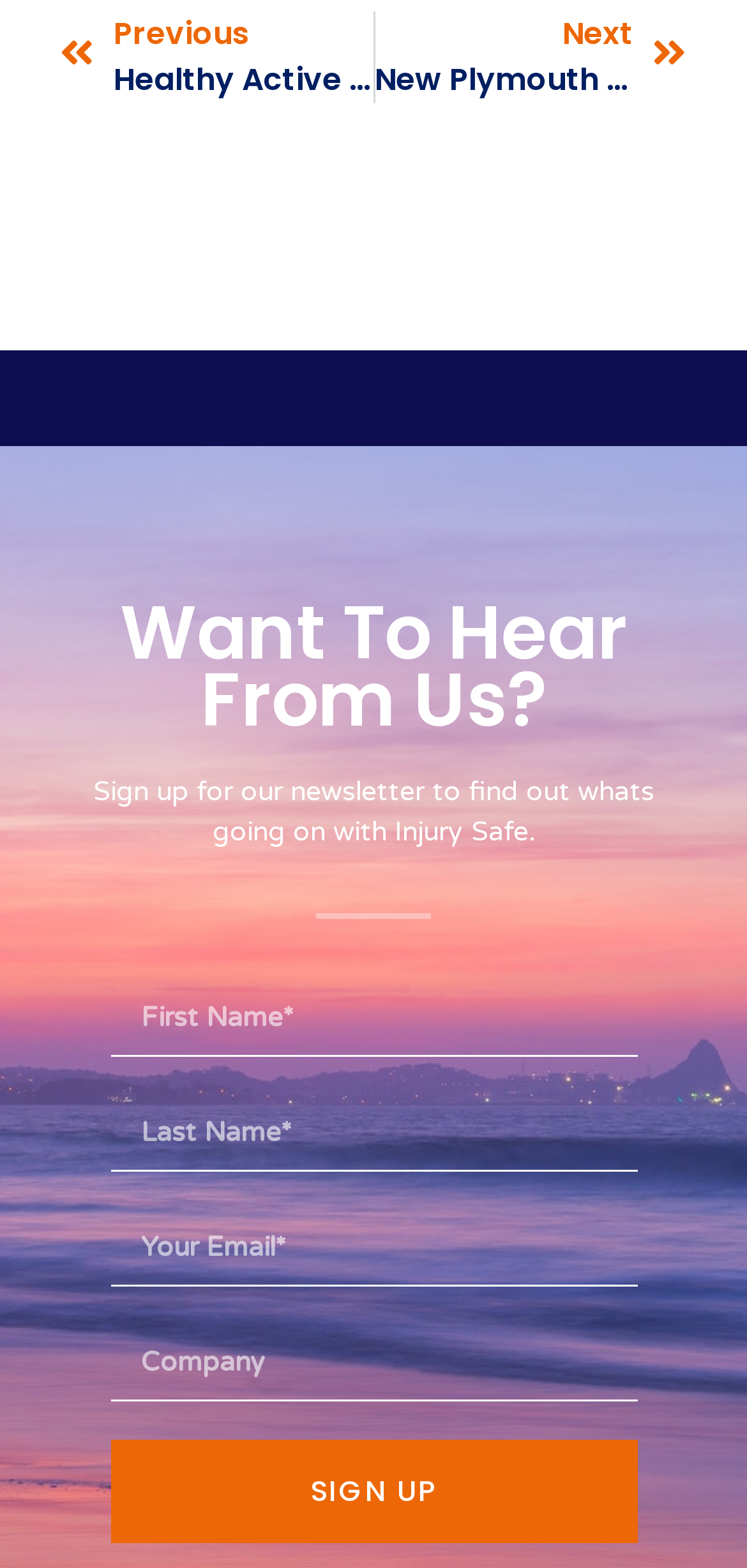What is the call-to-action on this webpage?
Please answer the question with a detailed response using the information from the screenshot.

The call-to-action on this webpage is the 'SIGN UP' button, which is prominently displayed below the form and encourages users to sign up for the Injury Safe newsletter.